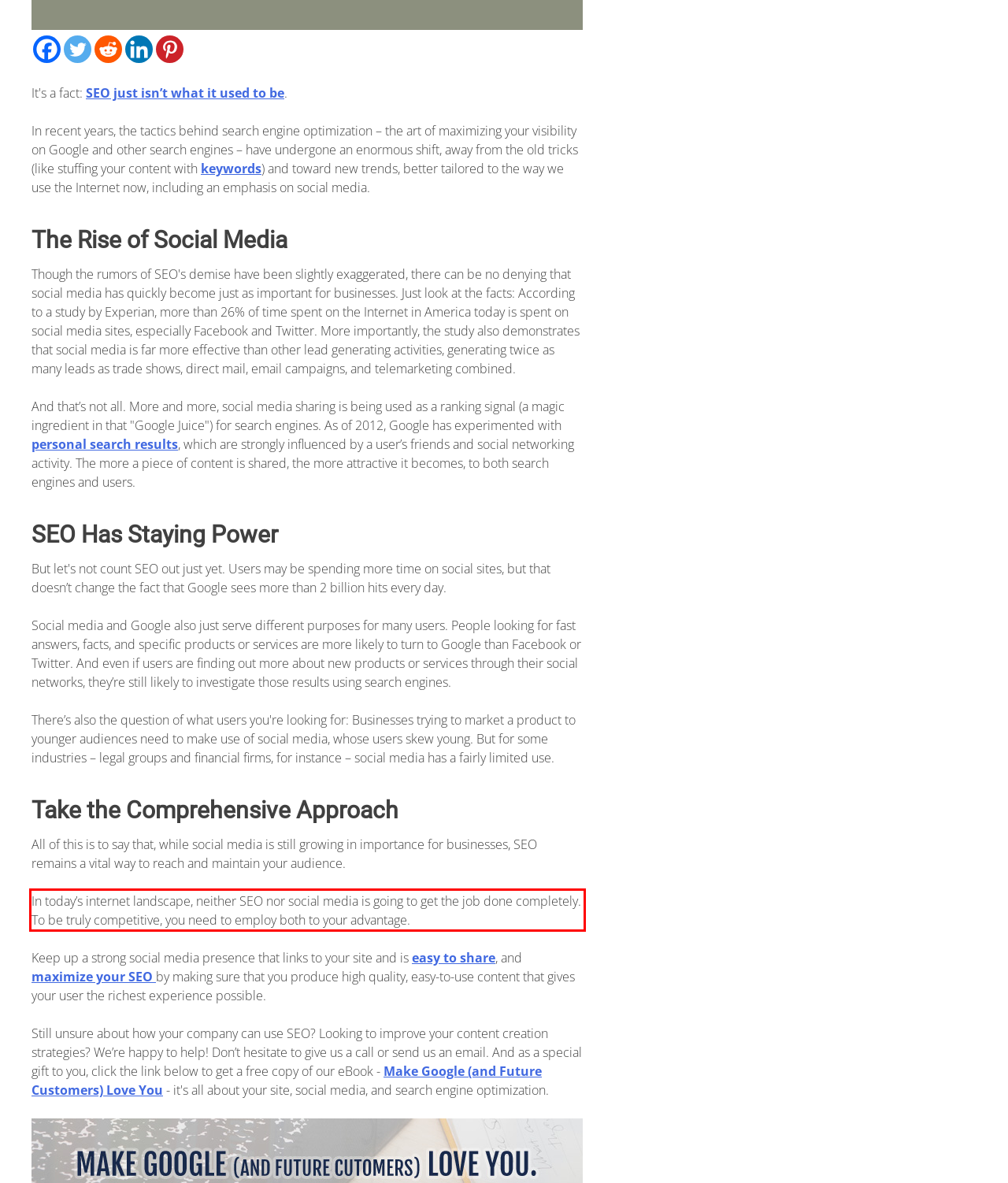Please take the screenshot of the webpage, find the red bounding box, and generate the text content that is within this red bounding box.

In today’s internet landscape, neither SEO nor social media is going to get the job done completely. To be truly competitive, you need to employ both to your advantage.